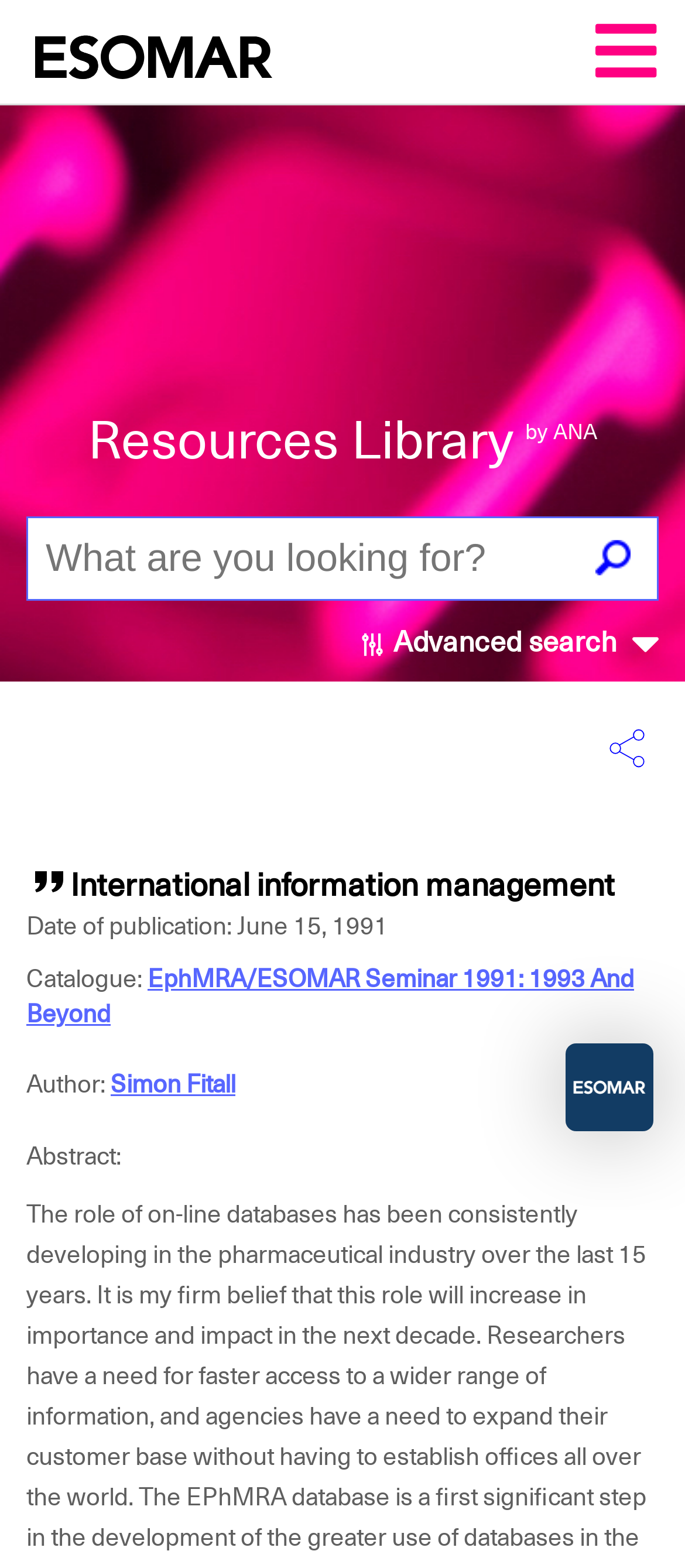Determine the bounding box coordinates of the clickable region to execute the instruction: "View the abstract". The coordinates should be four float numbers between 0 and 1, denoted as [left, top, right, bottom].

[0.038, 0.727, 0.177, 0.747]